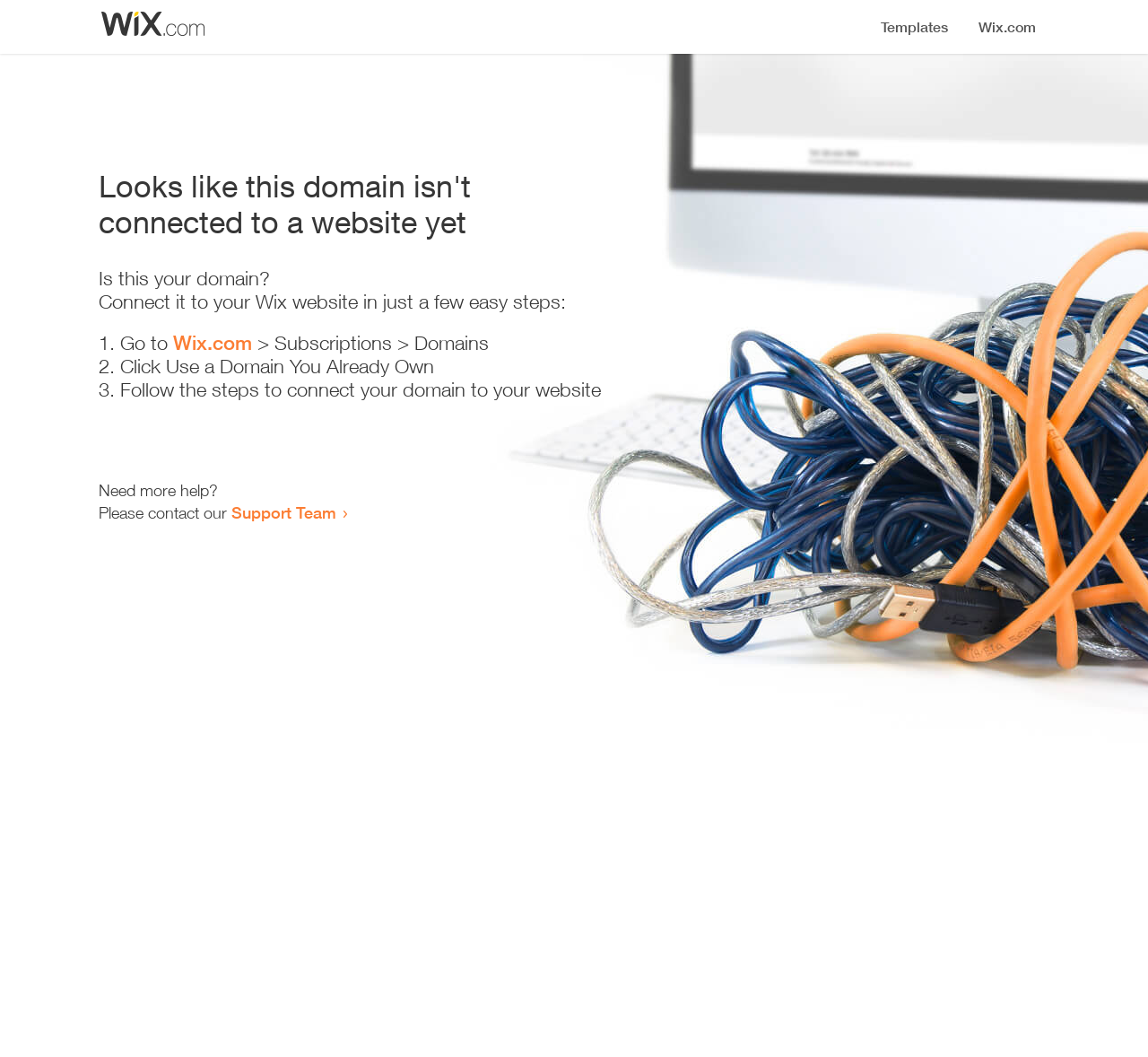Use a single word or phrase to answer the following:
How many steps are required to connect the domain to a website?

3